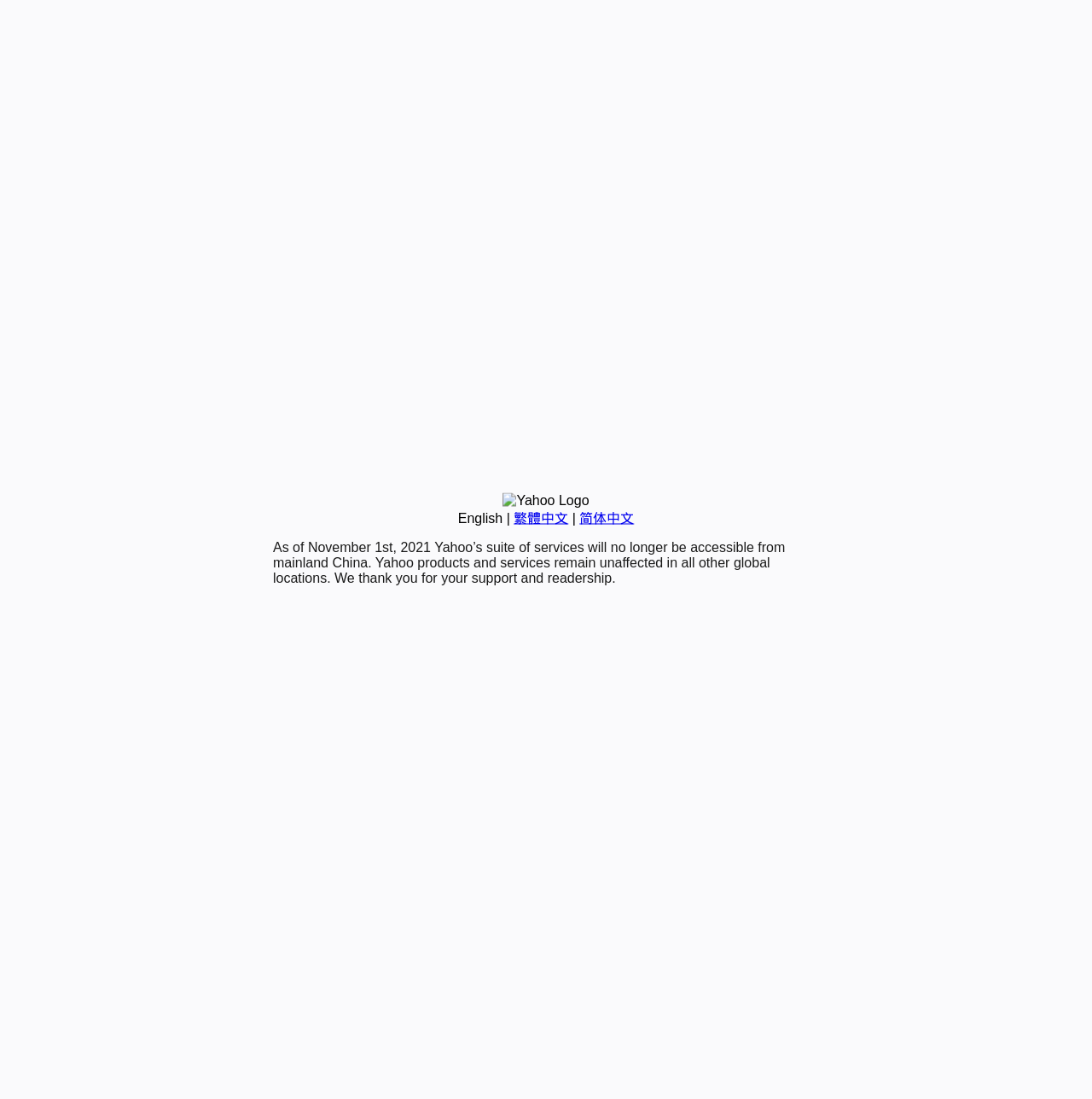Identify the coordinates of the bounding box for the element described below: "繁體中文". Return the coordinates as four float numbers between 0 and 1: [left, top, right, bottom].

[0.47, 0.465, 0.52, 0.478]